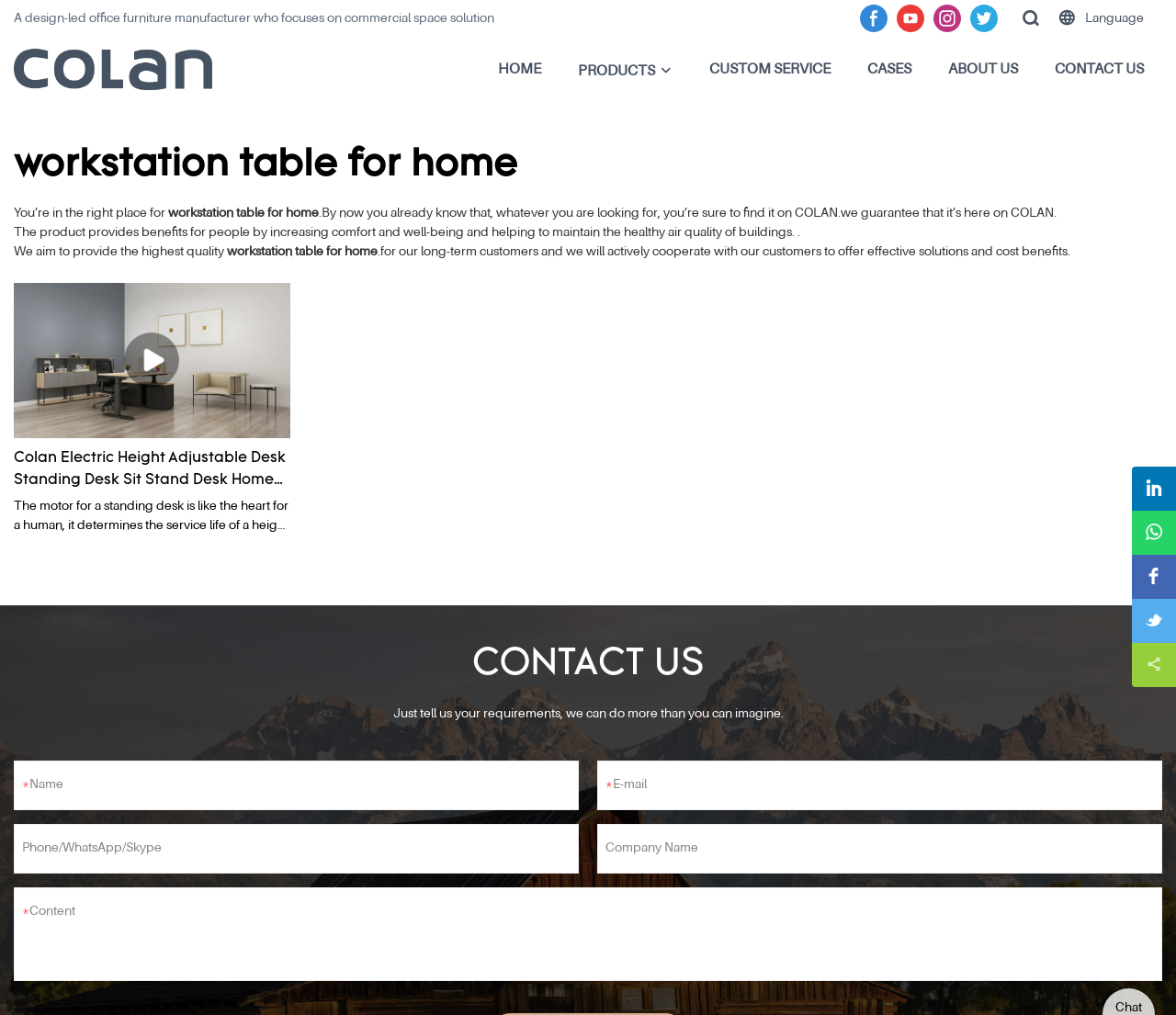What is the weight capacity of the standing desk motor?
Please provide a full and detailed response to the question.

According to the generic text on the webpage, 'Colan standing desk adopts TIMOTION dual motor with a weight capacity of 120KG and at least 20,000 times fatigue tests...', it is clear that the weight capacity of the standing desk motor is 120KG.